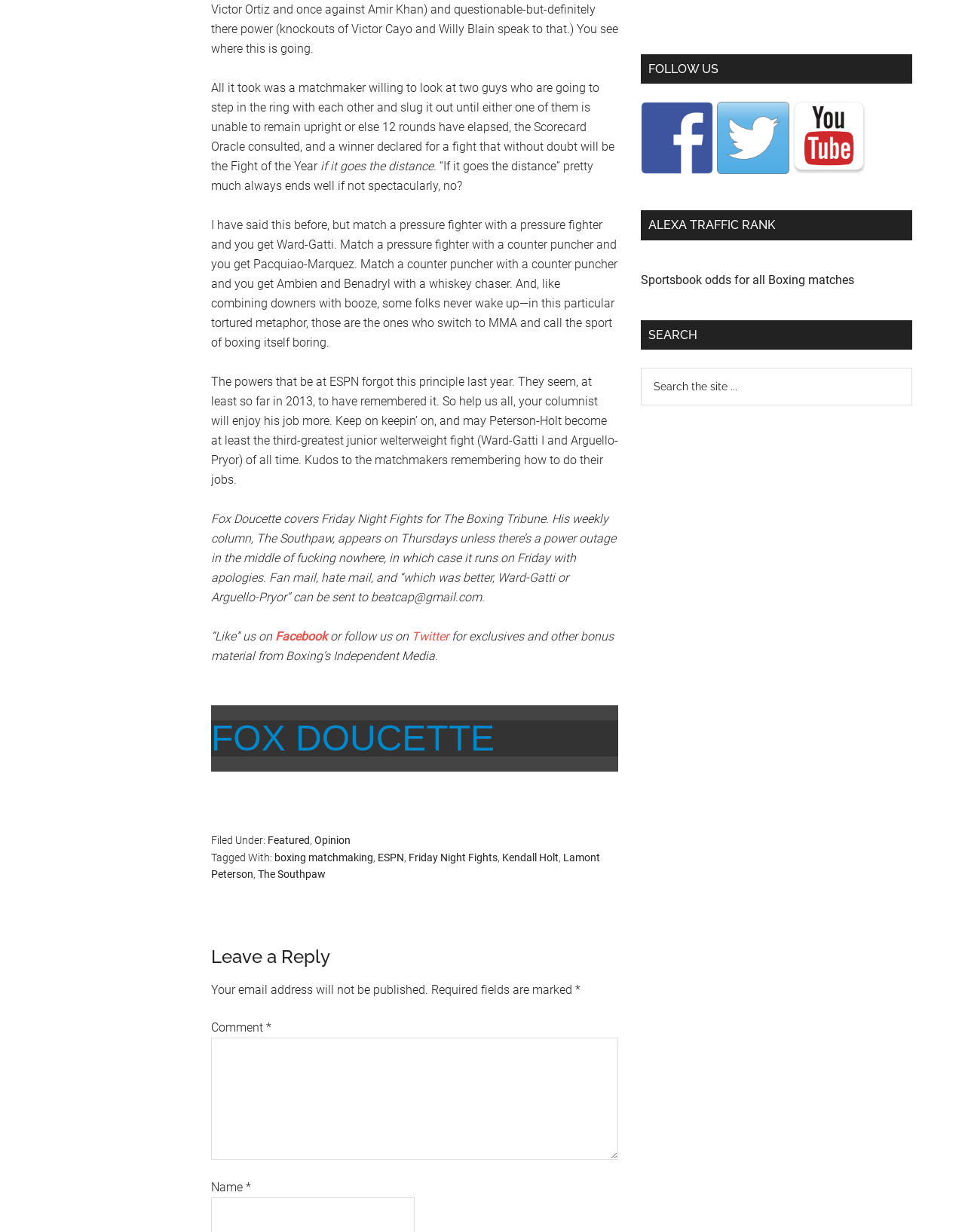Please mark the clickable region by giving the bounding box coordinates needed to complete this instruction: "Read the article by Fox Doucette".

[0.219, 0.583, 0.513, 0.615]